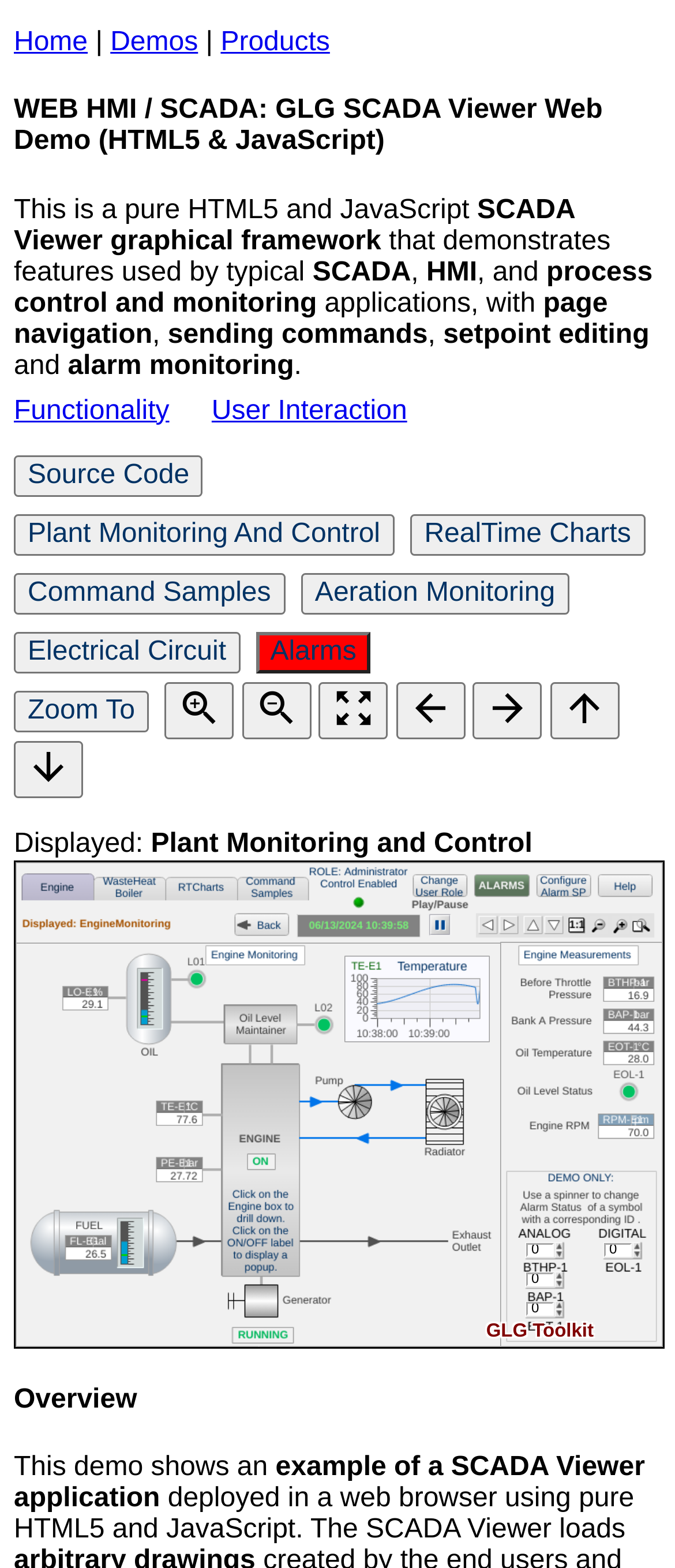What is the purpose of the SCADA Viewer application?
Look at the image and respond with a one-word or short-phrase answer.

To demonstrate features of HMI and process control